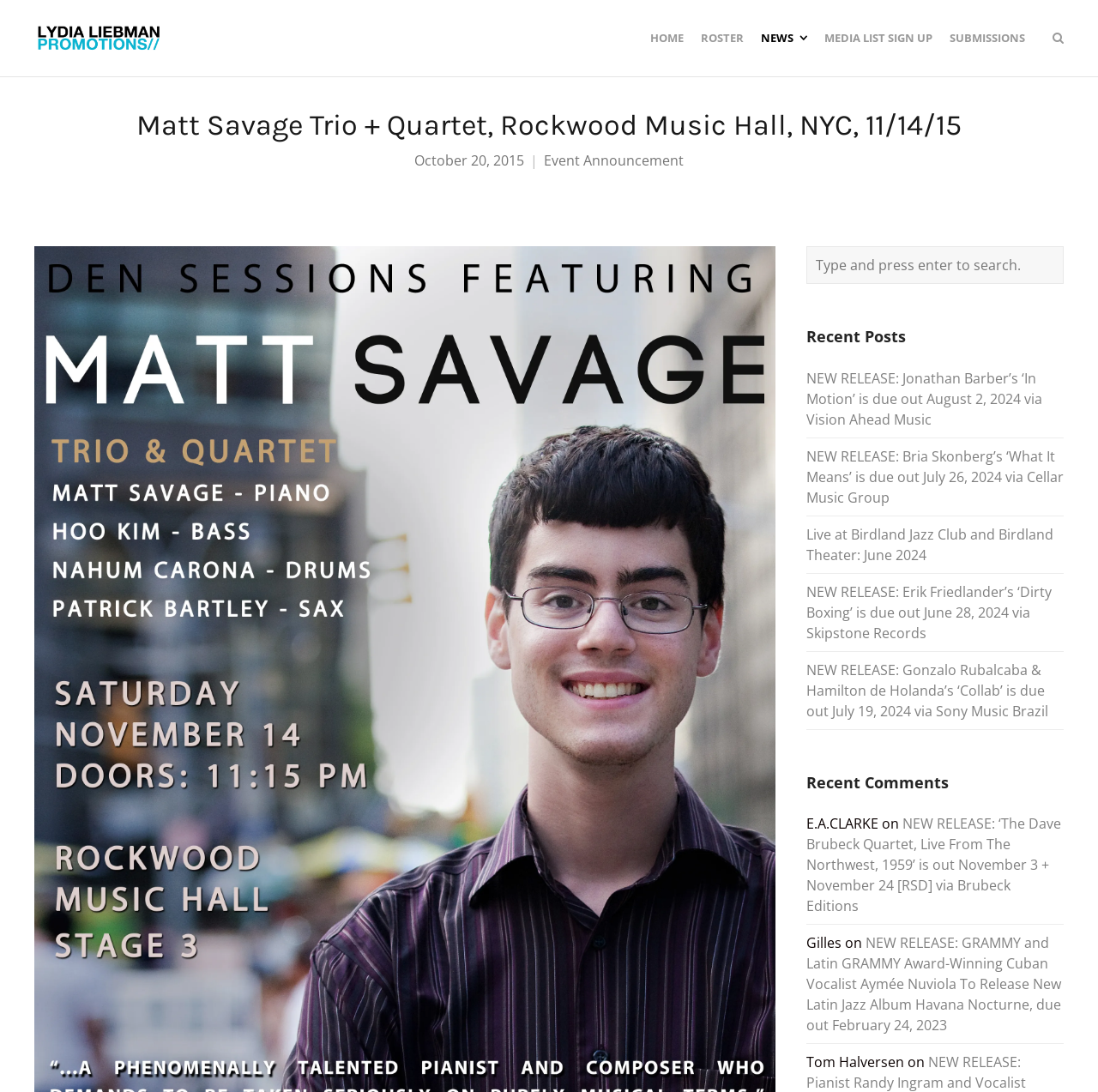How many recent posts are listed on the webpage?
Please ensure your answer to the question is detailed and covers all necessary aspects.

The webpage lists 5 recent posts, which are 'NEW RELEASE: Jonathan Barber’s ‘In Motion’ is due out August 2, 2024 via Vision Ahead Music', 'NEW RELEASE: Bria Skonberg’s ‘What It Means’ is due out July 26, 2024 via Cellar Music Group', 'Live at Birdland Jazz Club and Birdland Theater: June 2024', 'NEW RELEASE: Erik Friedlander’s ‘Dirty Boxing’ is due out June 28, 2024 via Skipstone Records', and 'NEW RELEASE: Gonzalo Rubalcaba & Hamilton de Holanda’s ‘Collab’ is due out July 19, 2024 via Sony Music Brazil'.